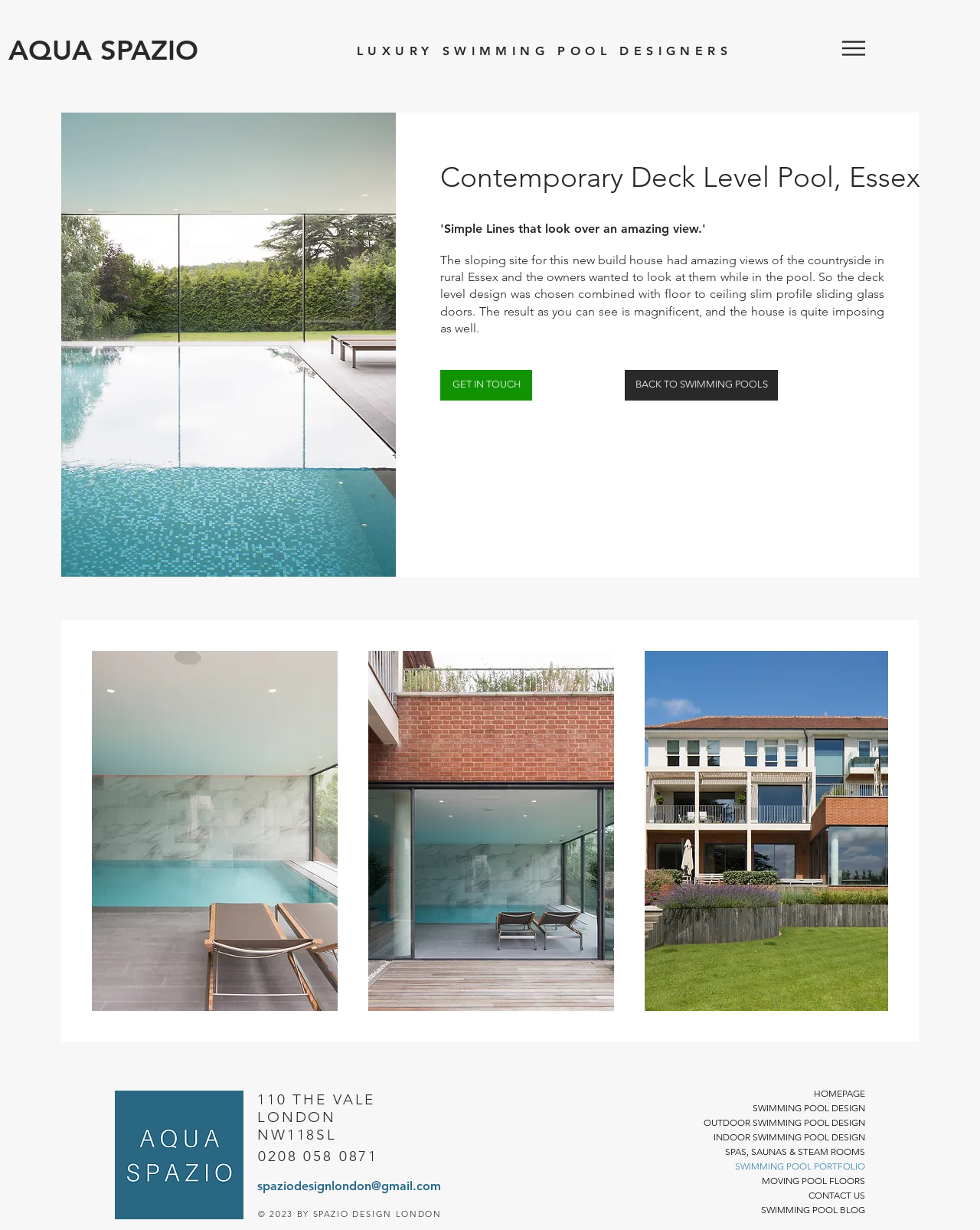What is the name of the company?
Using the visual information from the image, give a one-word or short-phrase answer.

AQUA SPAZIO